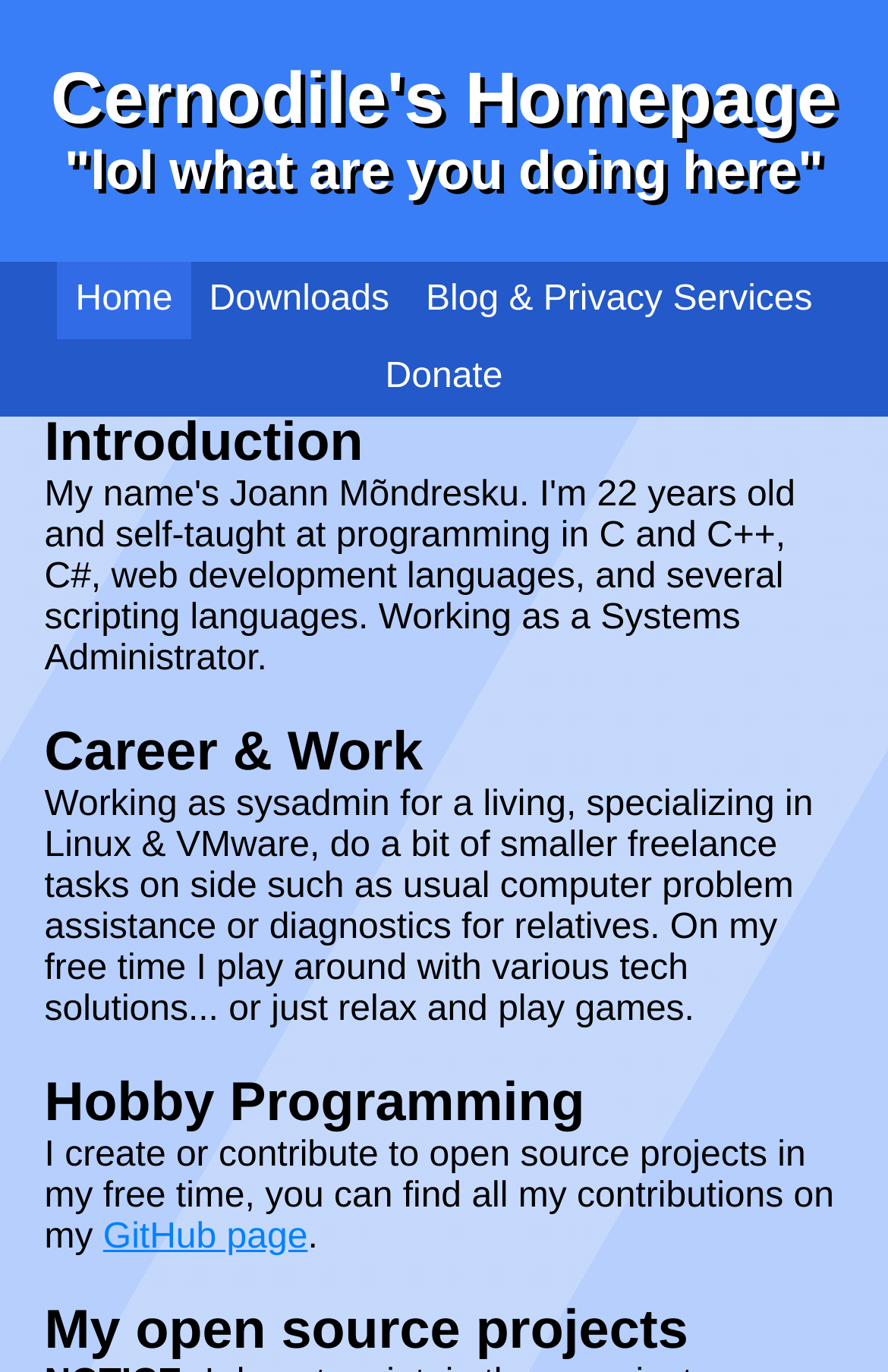Identify the bounding box coordinates for the UI element that matches this description: "Downloads".

[0.215, 0.204, 0.459, 0.232]